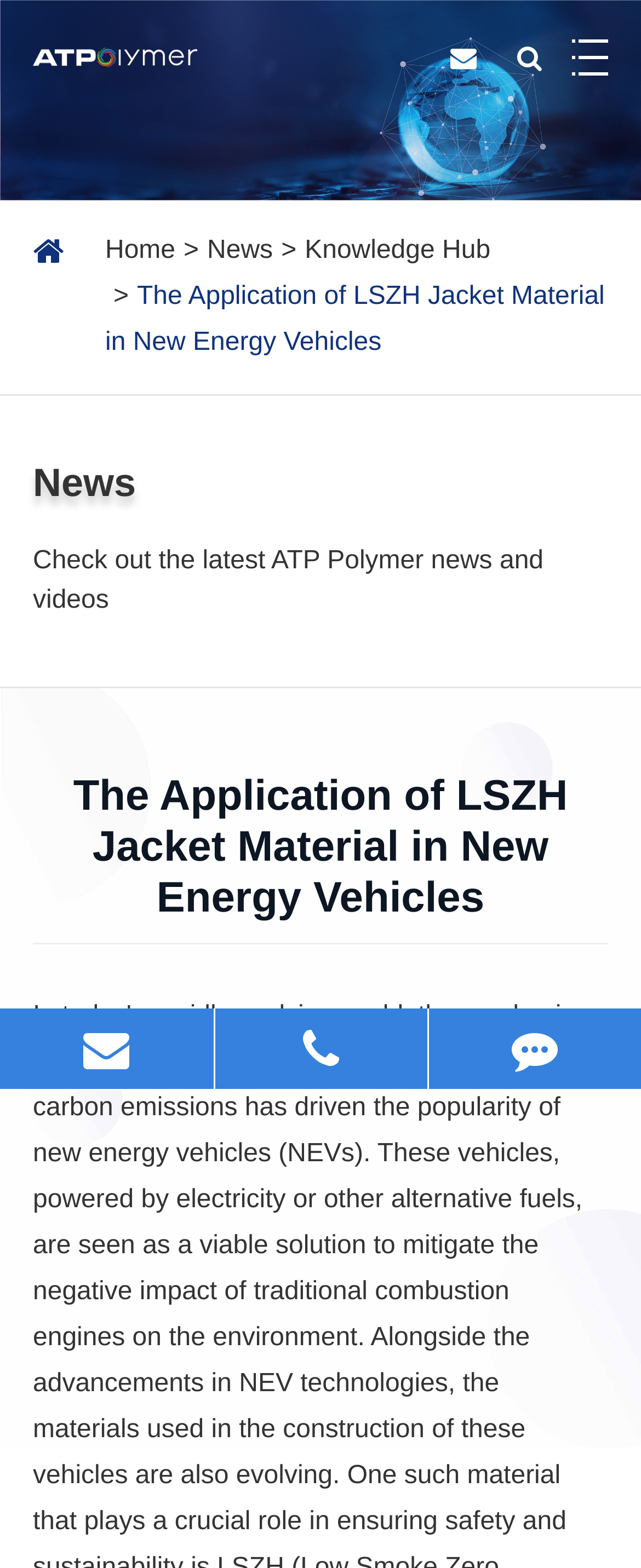Using the provided element description: "parent_node: +86-18028225970 title="TEL"", determine the bounding box coordinates of the corresponding UI element in the screenshot.

[0.335, 0.643, 0.666, 0.694]